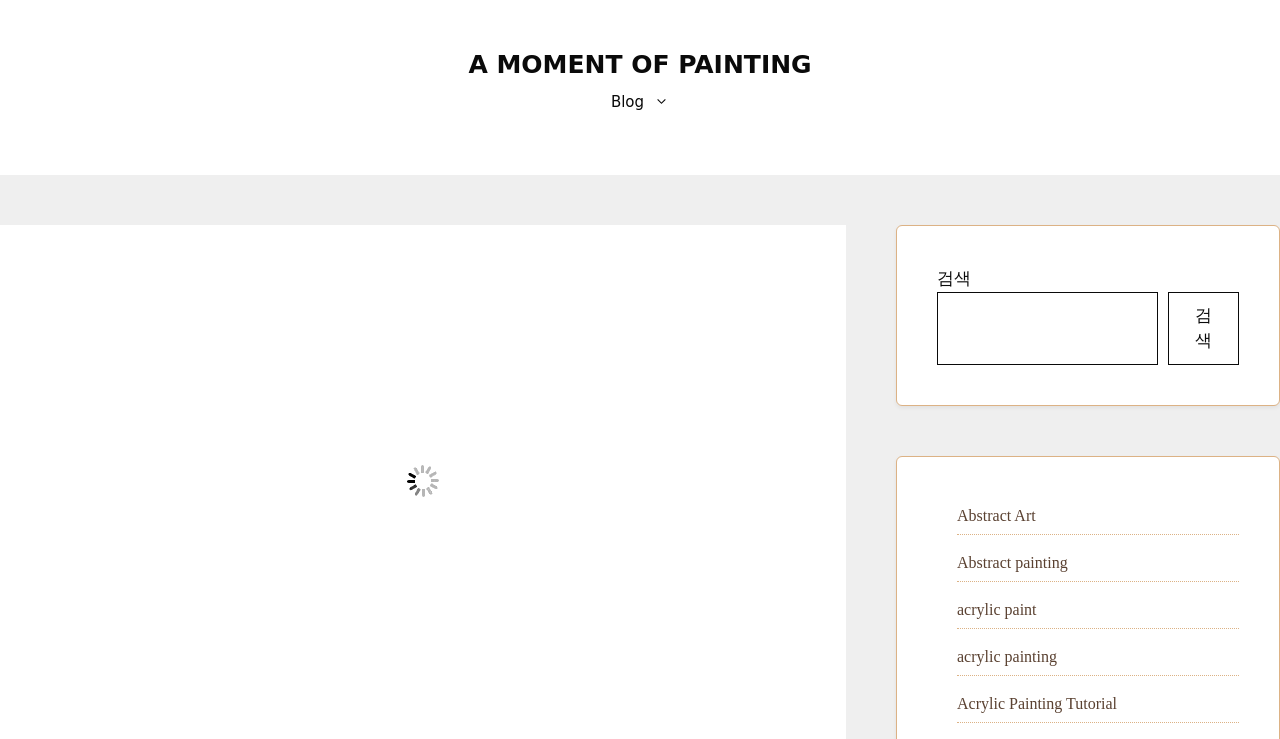What is the theme of the image on the webpage? Based on the image, give a response in one word or a short phrase.

Color pencils